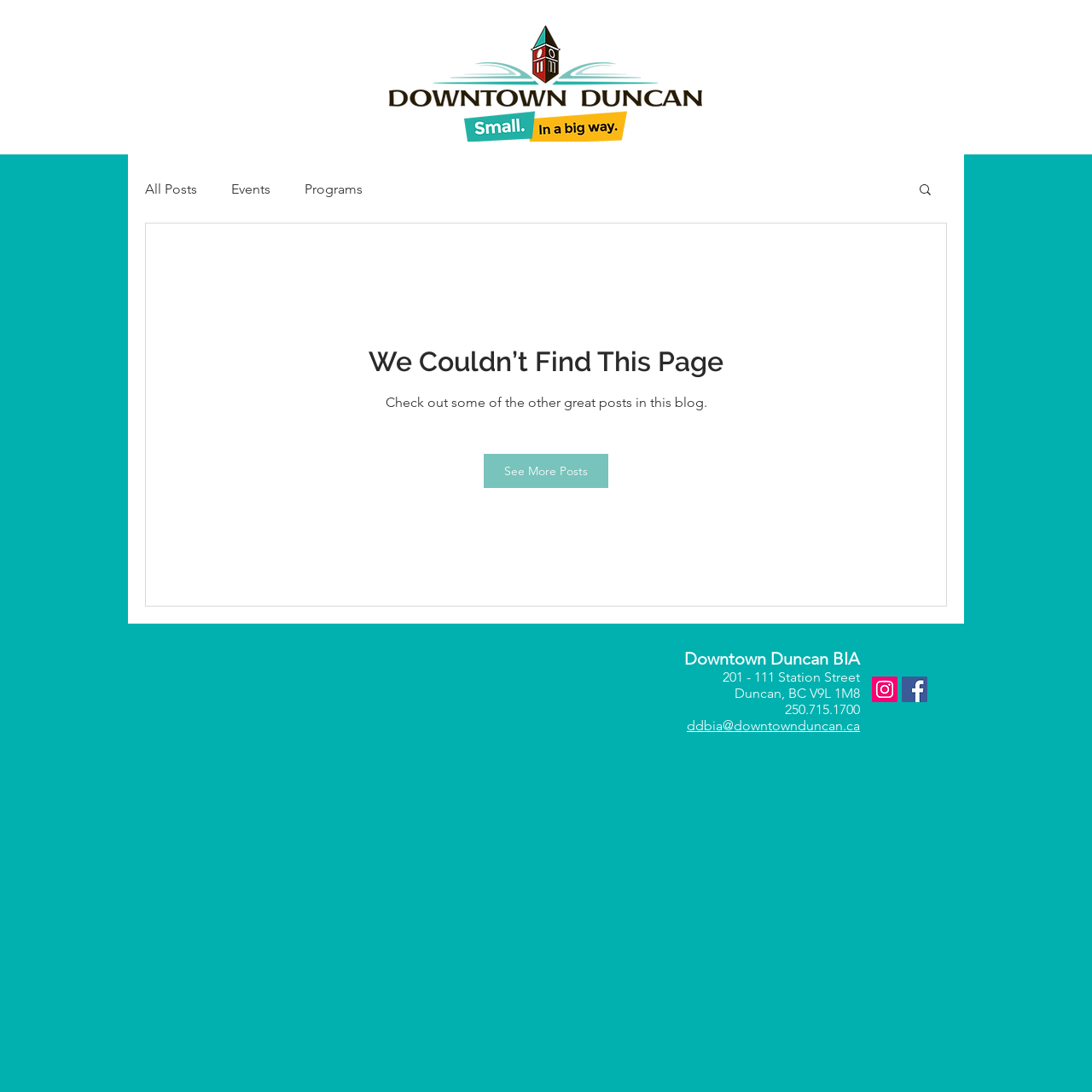What is the error message displayed on the page?
Please provide a single word or phrase as the answer based on the screenshot.

We Couldn’t Find This Page